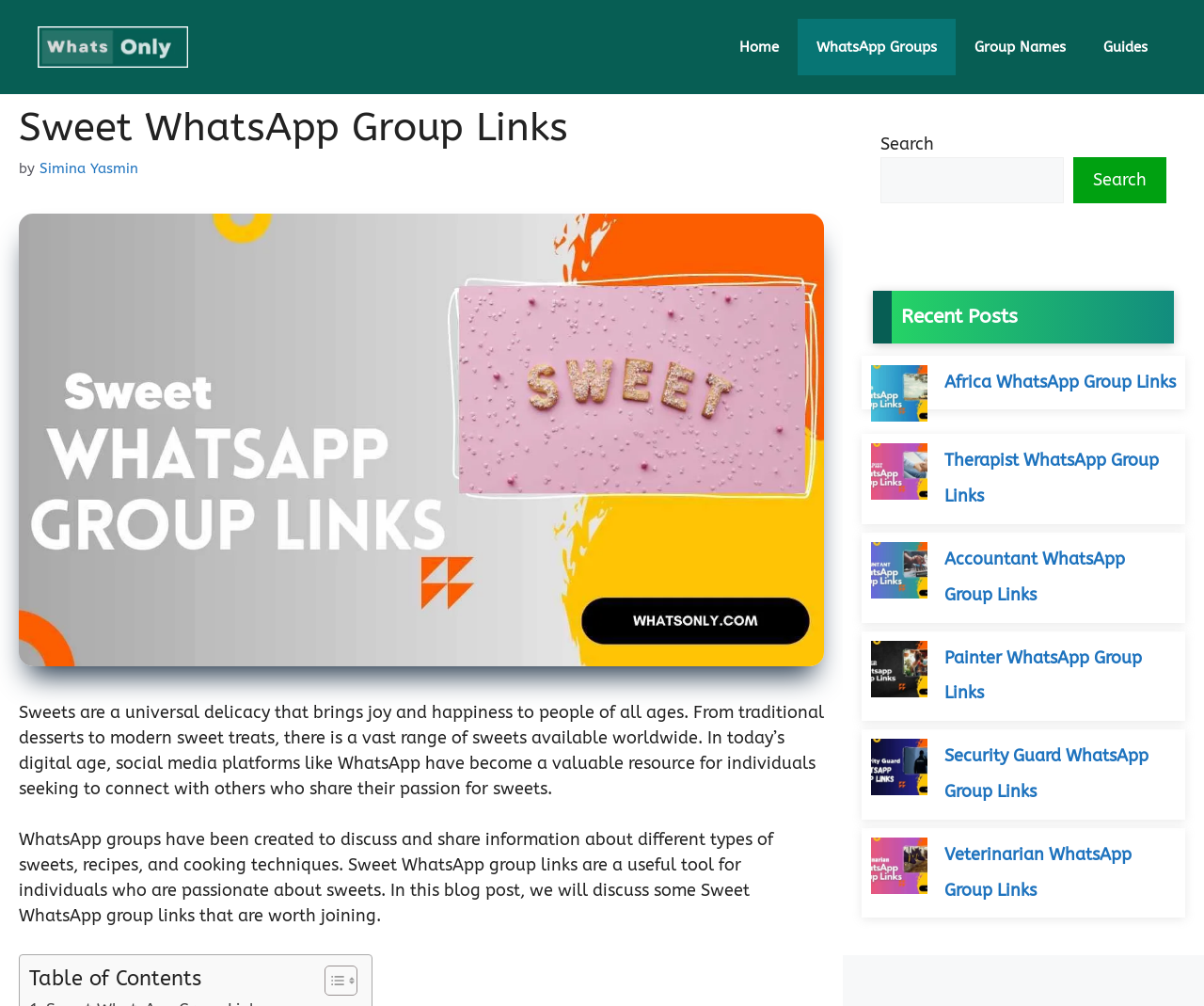Specify the bounding box coordinates of the region I need to click to perform the following instruction: "Search for WhatsApp groups". The coordinates must be four float numbers in the range of 0 to 1, i.e., [left, top, right, bottom].

[0.731, 0.156, 0.884, 0.202]